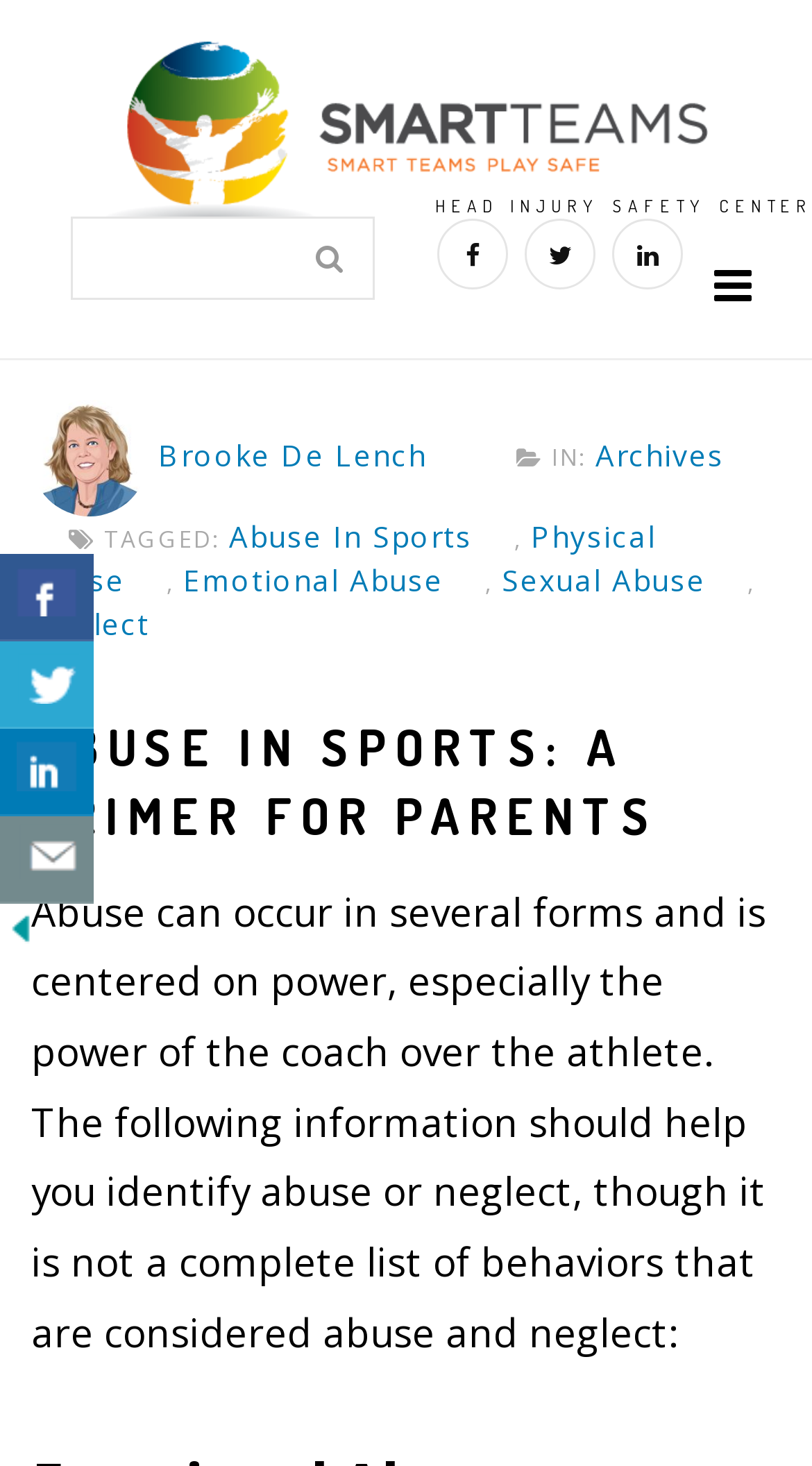Determine the title of the webpage and give its text content.

ABUSE IN SPORTS: A PRIMER FOR PARENTS